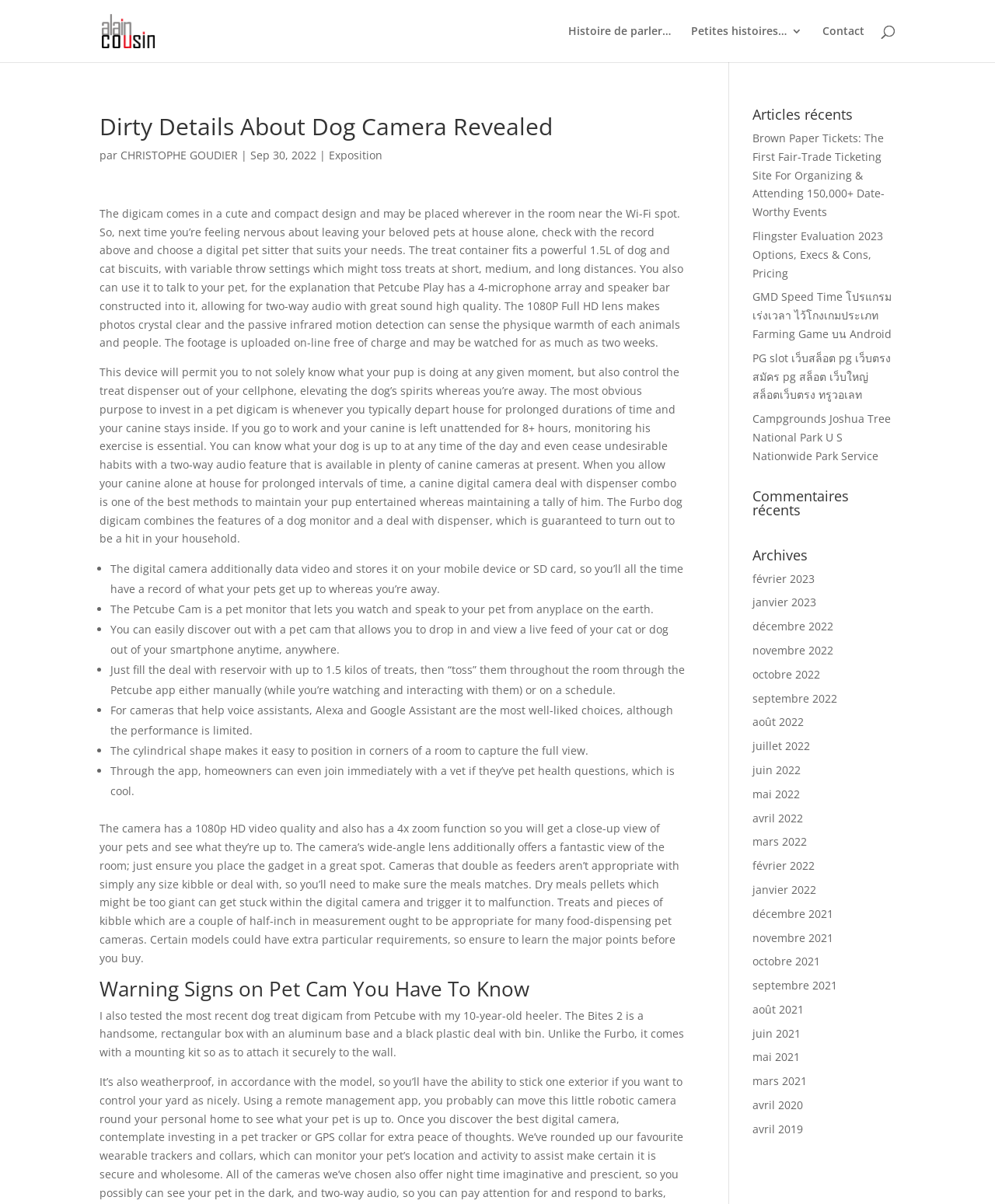Describe all the key features and sections of the webpage thoroughly.

This webpage is about Alain Cousin, a poet who creates fantastical worlds by assembling objects. The page has a title "Dirty Details About Dog Camera Revealed - Alain Cousin" and features a link to Alain Cousin's profile at the top left corner, accompanied by a small image of him. 

Below the title, there are several links to other articles, including "Histoire de parler…", "Petites histoires… 3", and "Contact". A search bar is located at the top center of the page.

The main content of the page is divided into two sections. The first section discusses dog cameras, providing details about their features, benefits, and how they can be used to monitor and interact with pets remotely. The text is accompanied by a few bullet points highlighting key features of dog cameras.

The second section appears to be a blog or article section, with a heading "Articles récents" (Recent Articles) followed by a list of links to various articles, including "Brown Paper Tickets", "Flingster Evaluation 2023", and "PG slot เว็บสล็อต pg เว็บตรง". 

To the right of the main content, there are three columns of links: "Commentaires récents" (Recent Comments), "Archives", and a list of monthly archives from February 2023 to April 2019.